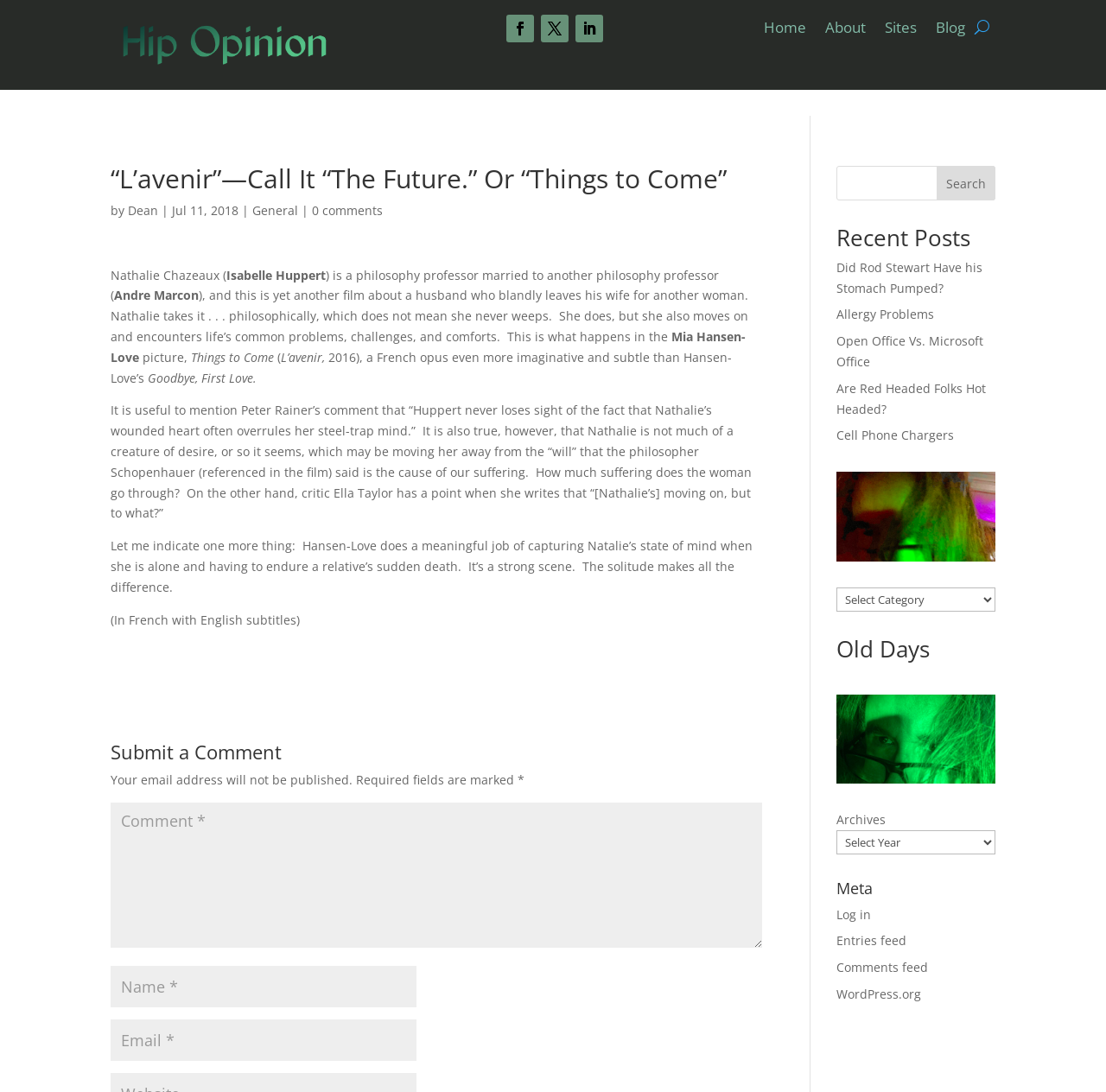Could you indicate the bounding box coordinates of the region to click in order to complete this instruction: "View recent posts".

[0.756, 0.207, 0.9, 0.236]